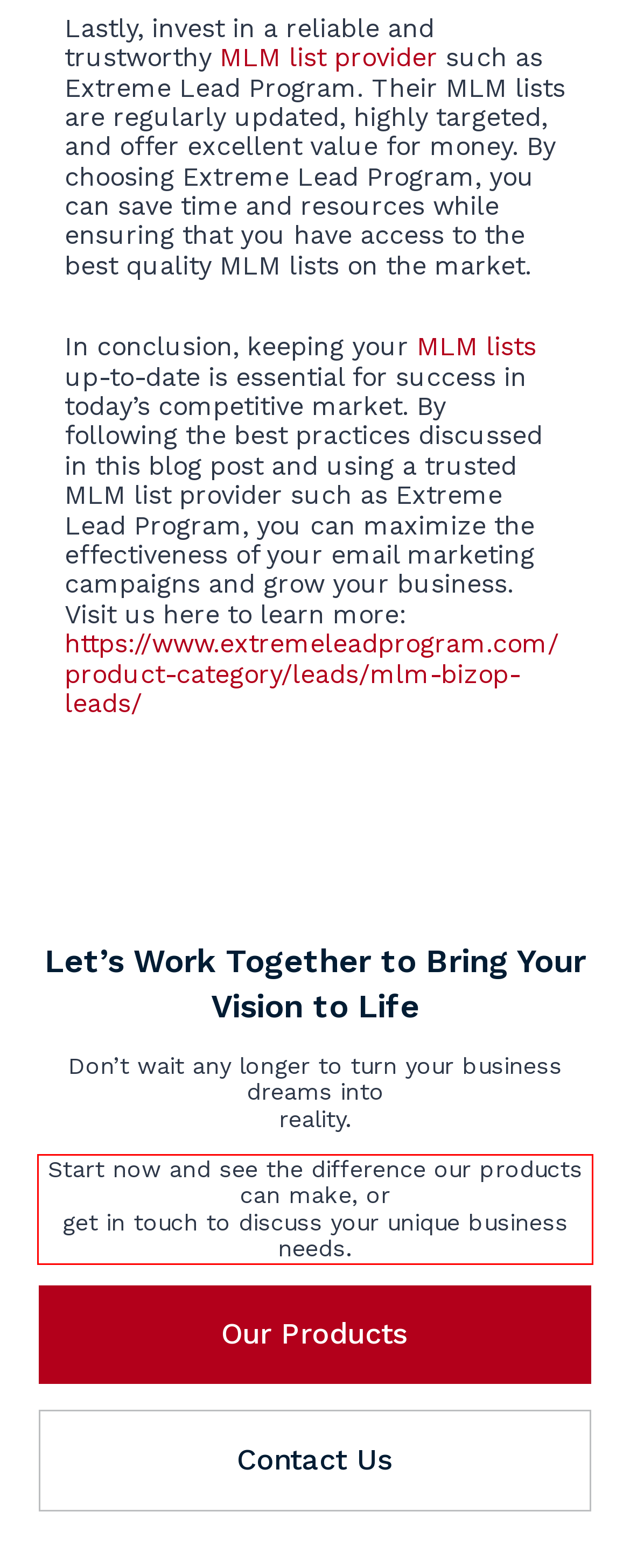From the given screenshot of a webpage, identify the red bounding box and extract the text content within it.

Start now and see the difference our products can make, or get in touch to discuss your unique business needs.